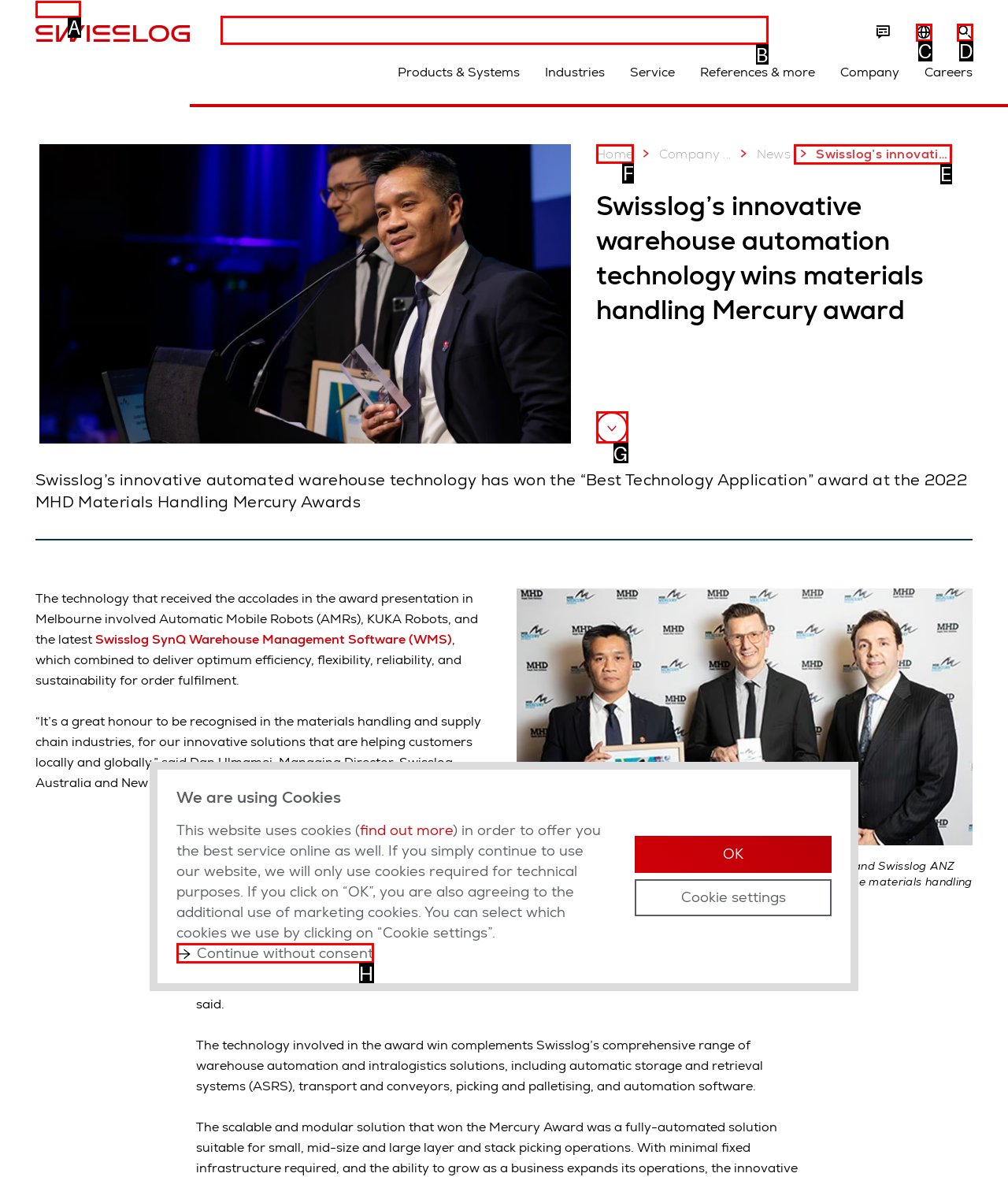What option should I click on to execute the task: Search for something? Give the letter from the available choices.

B